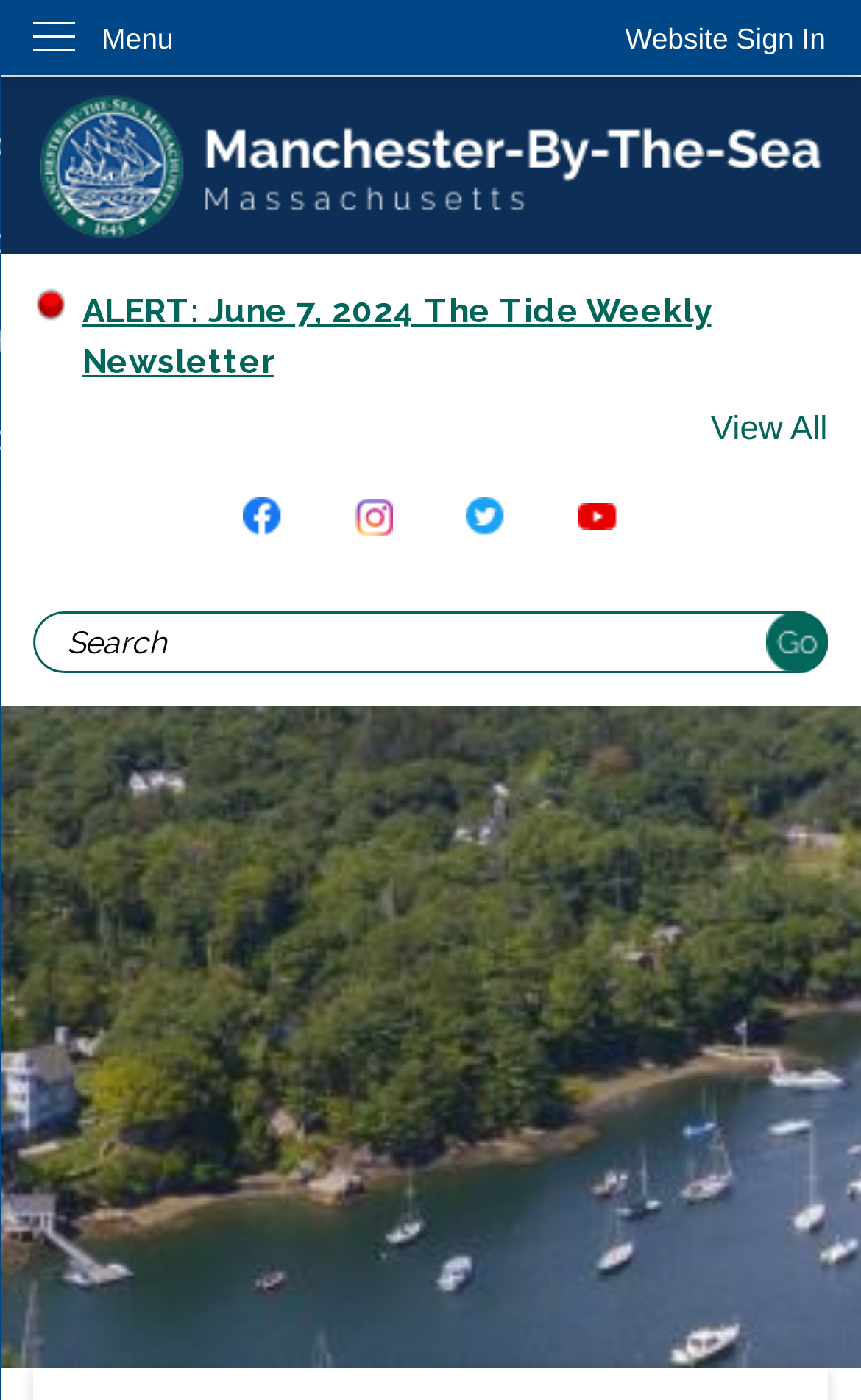How many images are on the webpage?
Look at the image and answer with only one word or phrase.

2